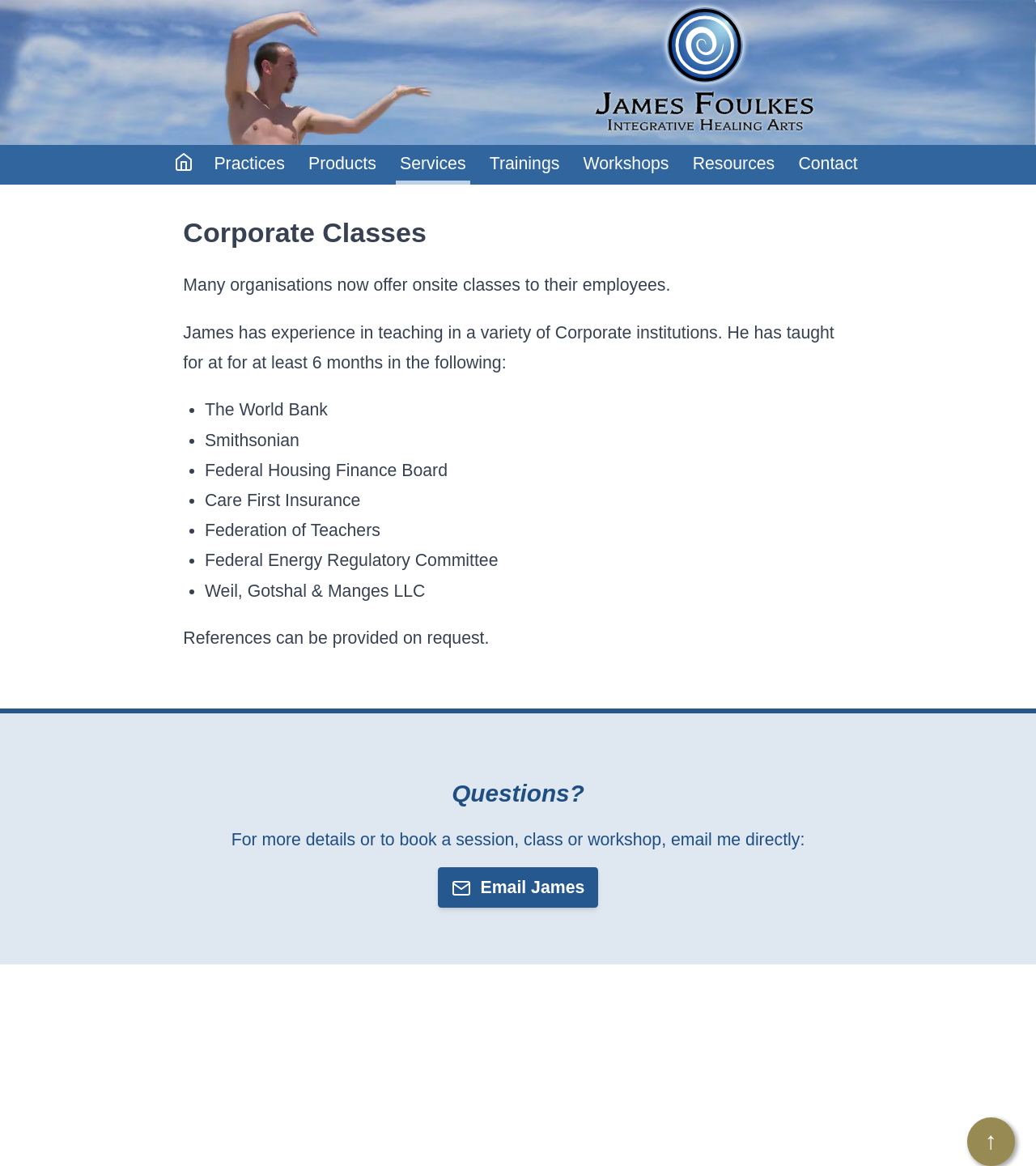Provide the bounding box coordinates of the HTML element this sentence describes: "Email James". The bounding box coordinates consist of four float numbers between 0 and 1, i.e., [left, top, right, bottom].

[0.422, 0.744, 0.578, 0.778]